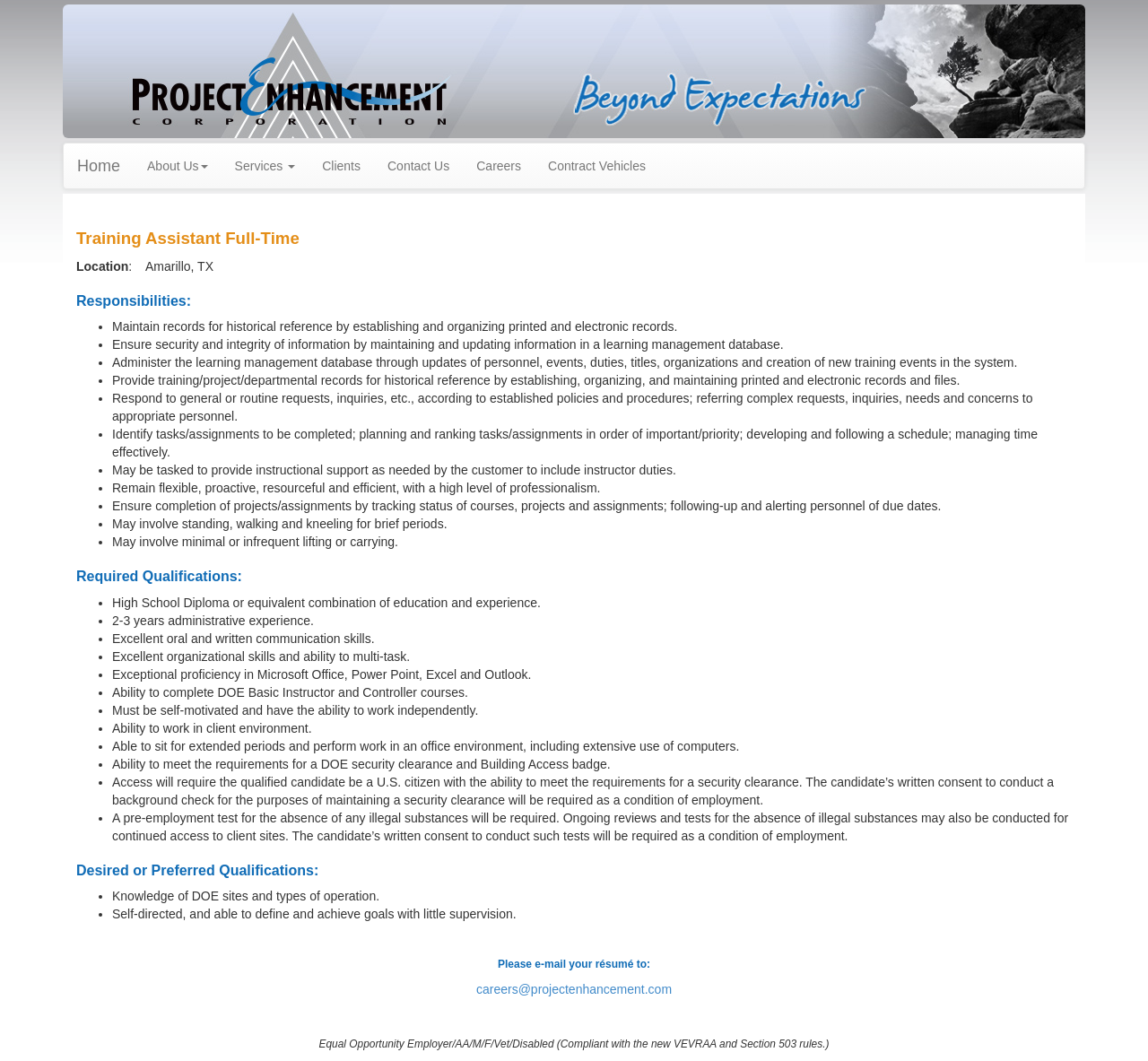Determine the bounding box coordinates of the clickable region to execute the instruction: "Click Contact Us". The coordinates should be four float numbers between 0 and 1, denoted as [left, top, right, bottom].

[0.326, 0.135, 0.403, 0.178]